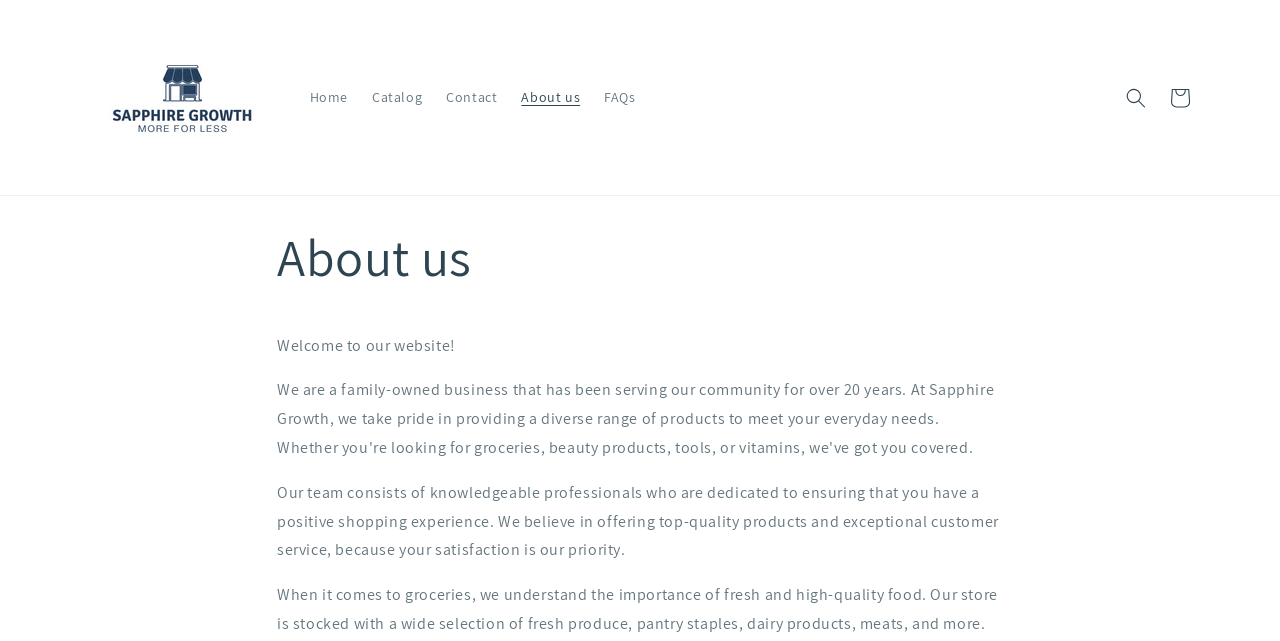Based on the image, please respond to the question with as much detail as possible:
What is the name of the company?

The company name can be found in the top-left corner of the webpage, where it is written as 'Sapphire Growth' and also has an image with the same name.